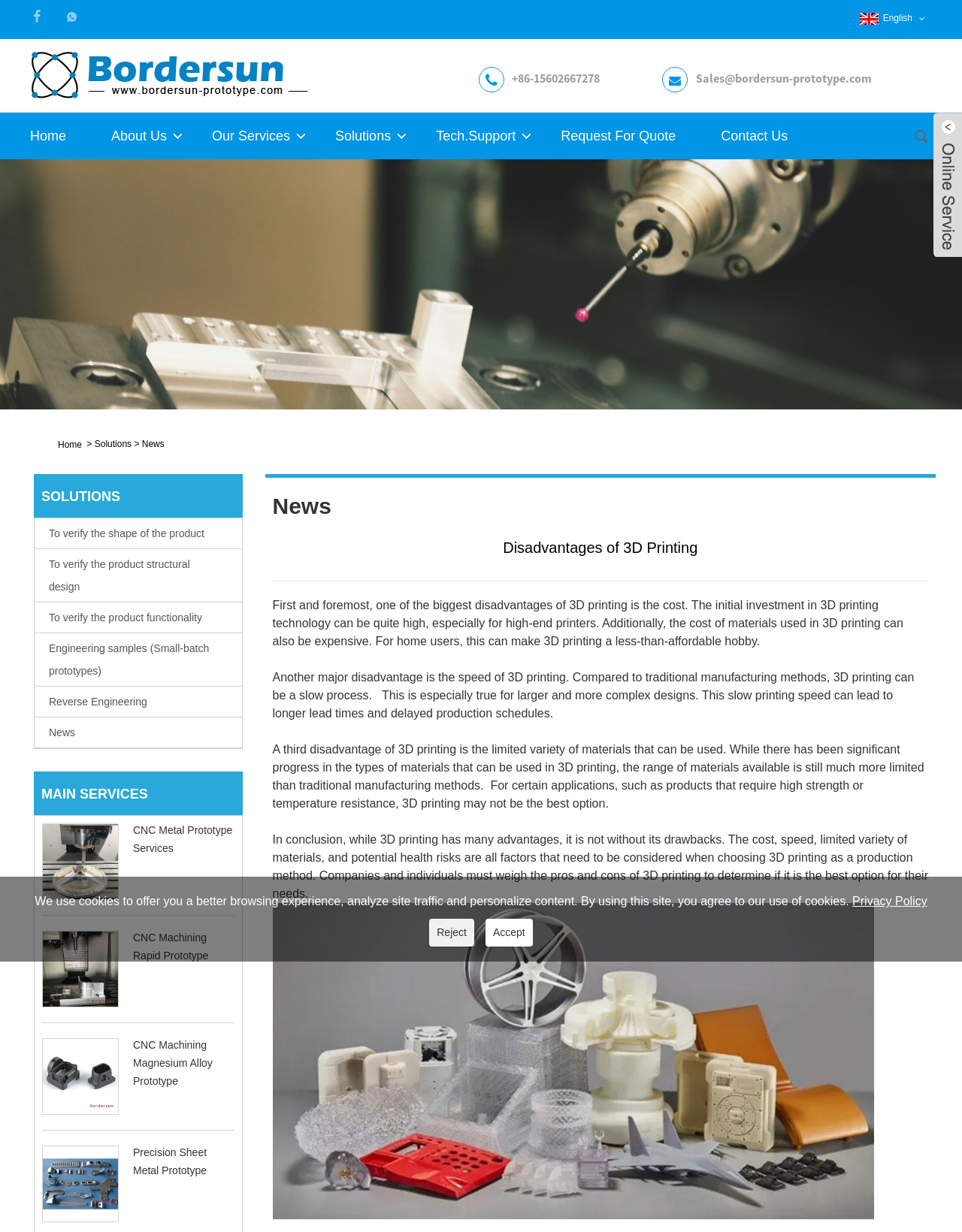What is the purpose of the 'Request For Quote' link?
Give a single word or phrase as your answer by examining the image.

To request a quote